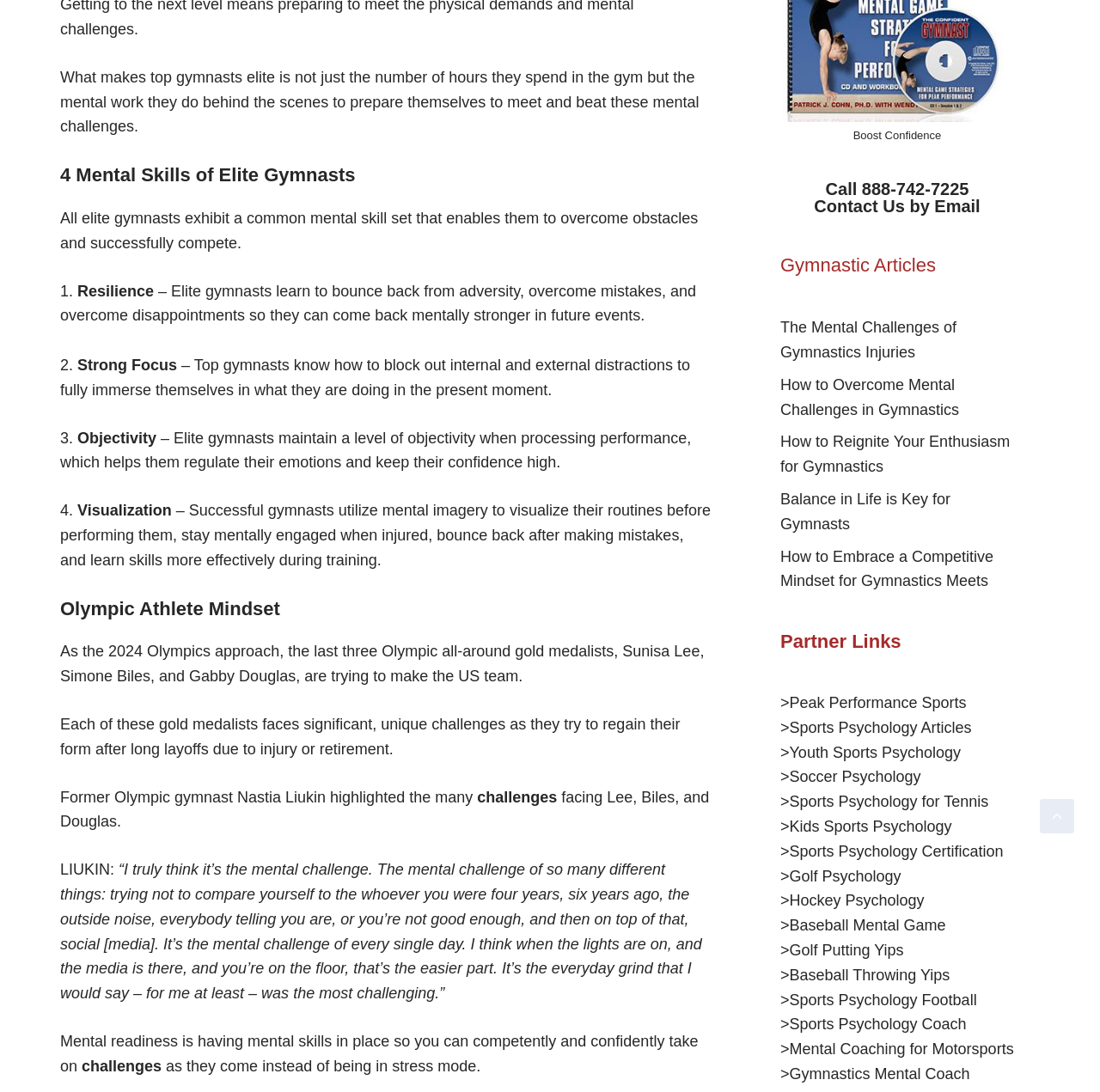Find the bounding box coordinates of the element you need to click on to perform this action: 'Click on Twitter link'. The coordinates should be represented by four float values between 0 and 1, in the format [left, top, right, bottom].

None